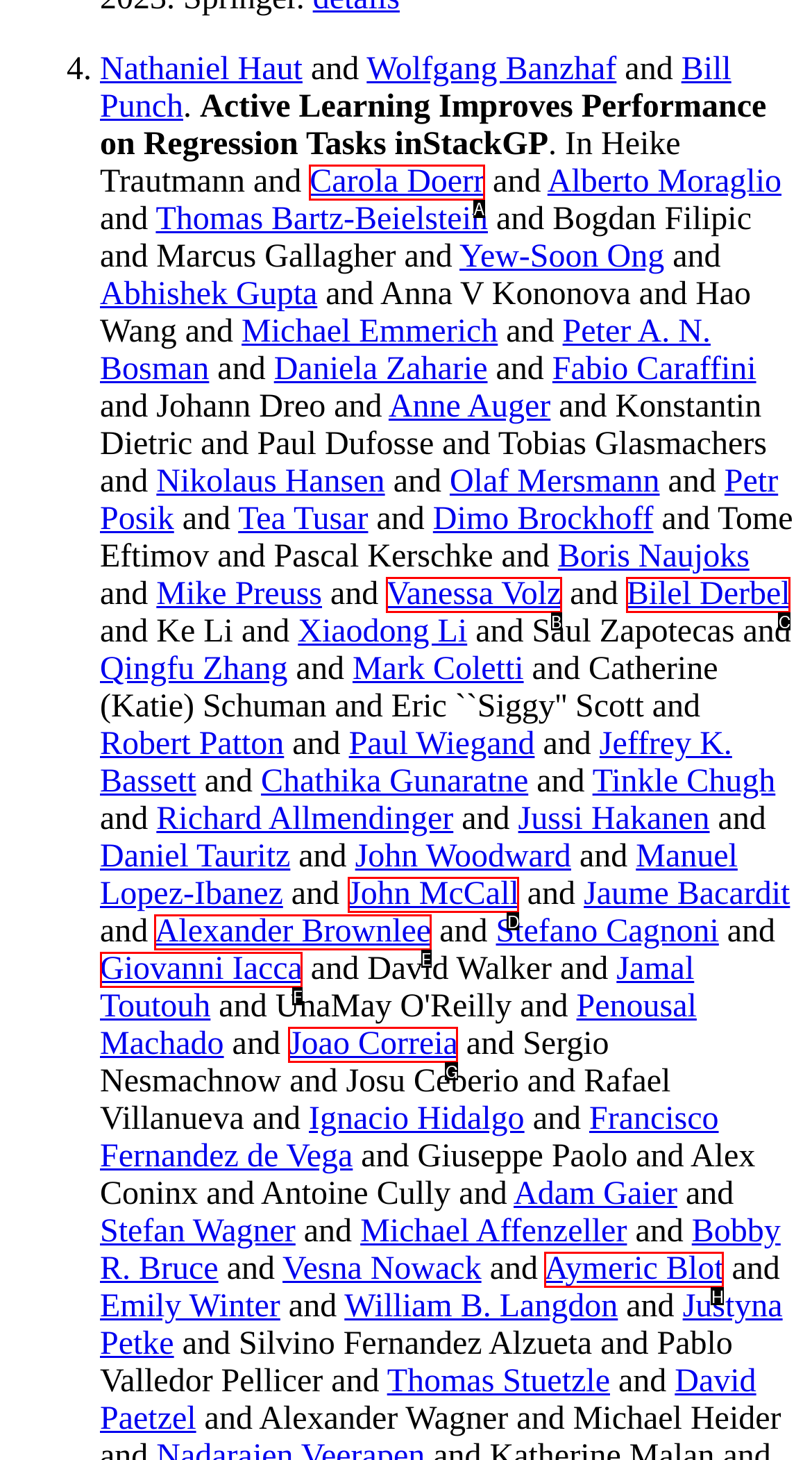Determine the letter of the element I should select to fulfill the following instruction: Check Carola Doerr's publication. Just provide the letter.

A